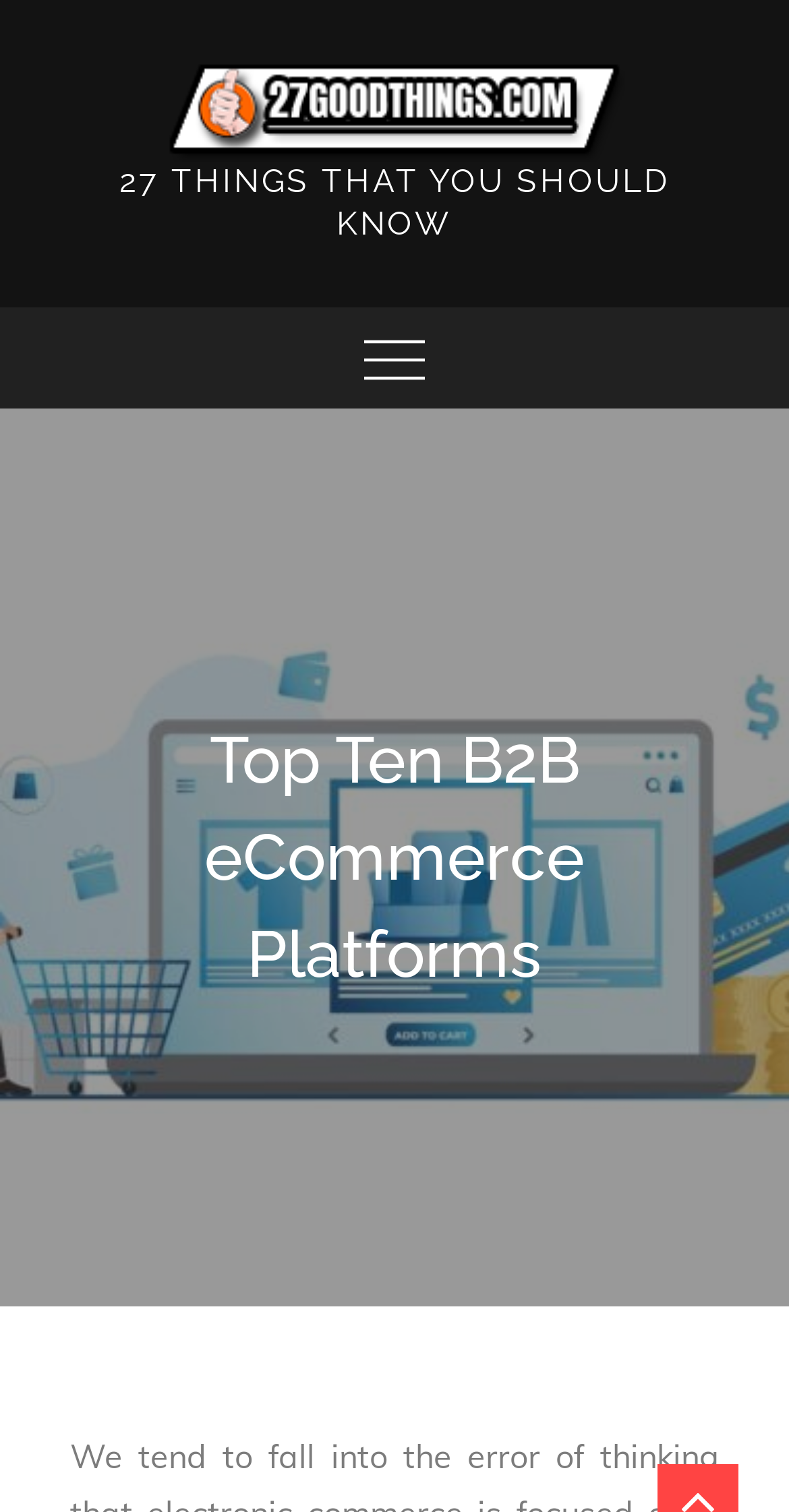Given the element description, predict the bounding box coordinates in the format (top-left x, top-left y, bottom-right x, bottom-right y). Make sure all values are between 0 and 1. Here is the element description: alt="27 good things logo"

[0.209, 0.058, 0.791, 0.084]